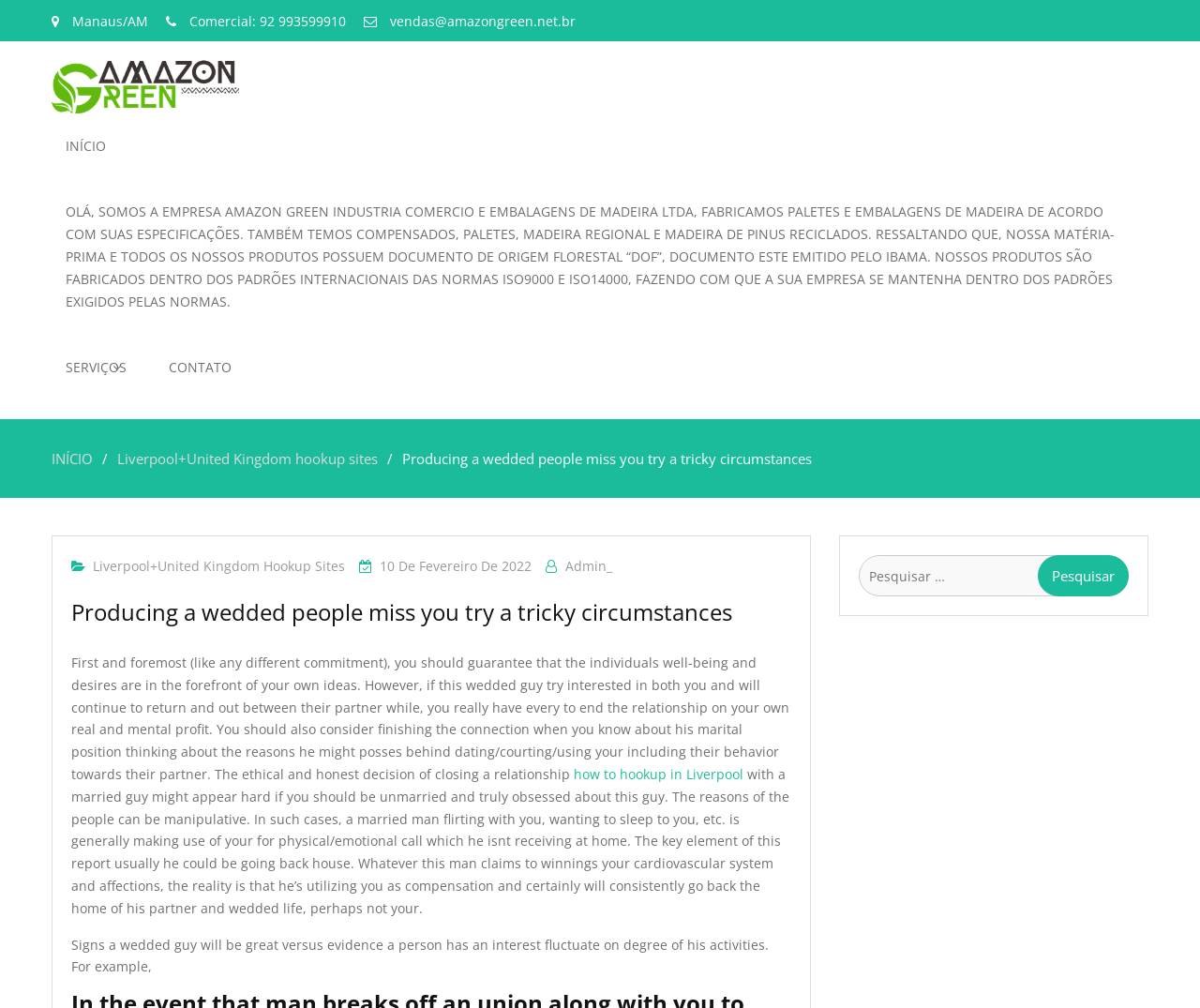Determine the bounding box for the described UI element: "parent_node: Pesquisar por: value="Pesquisar"".

[0.865, 0.551, 0.941, 0.592]